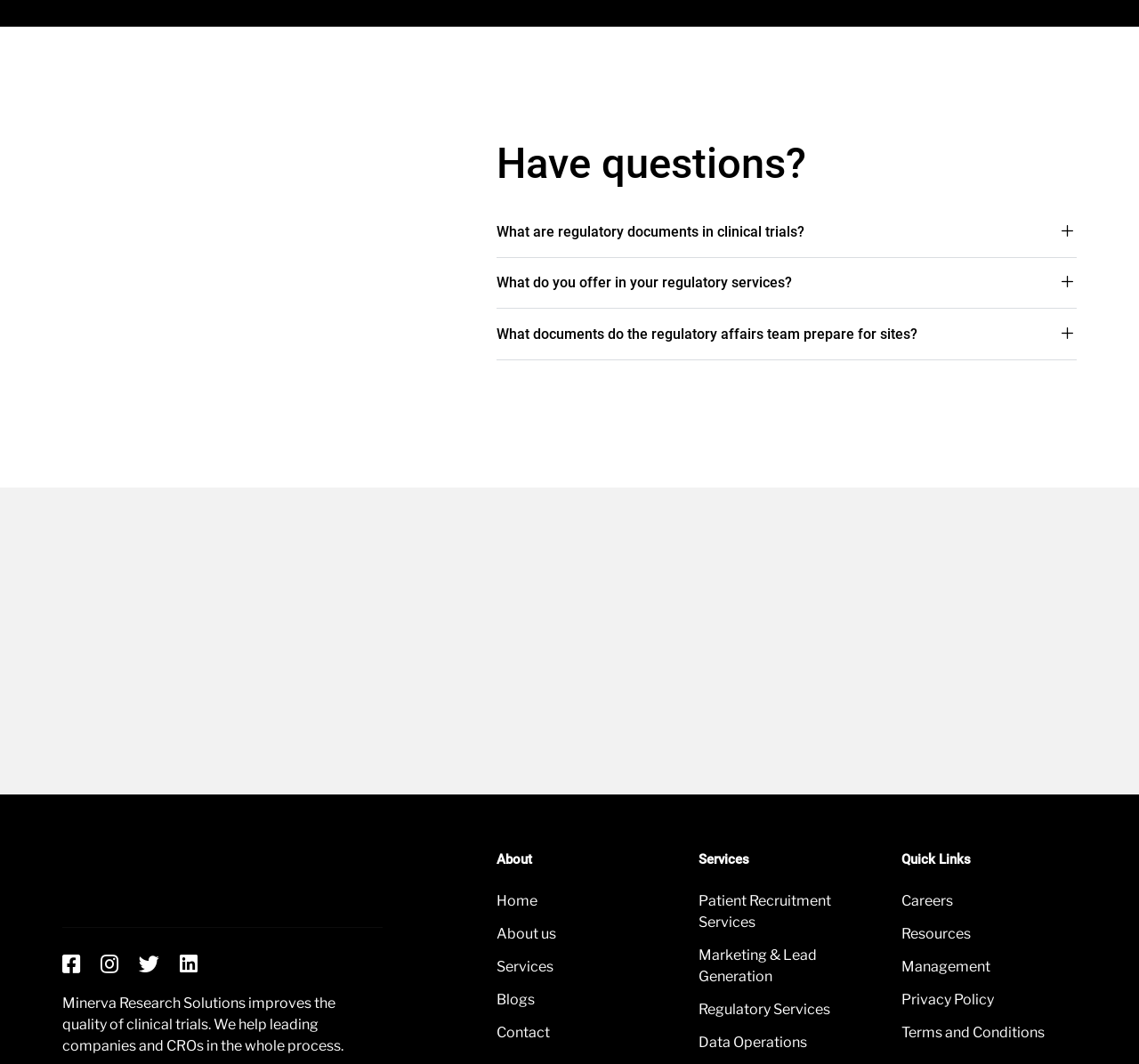What is the company's goal?
Using the image, elaborate on the answer with as much detail as possible.

Based on the webpage, I can see that the company's goal is to improve the quality of clinical trials, as mentioned in the StaticText 'Minerva Research Solutions improves the quality of clinical trials. We help leading companies and CROs in the whole process.'.